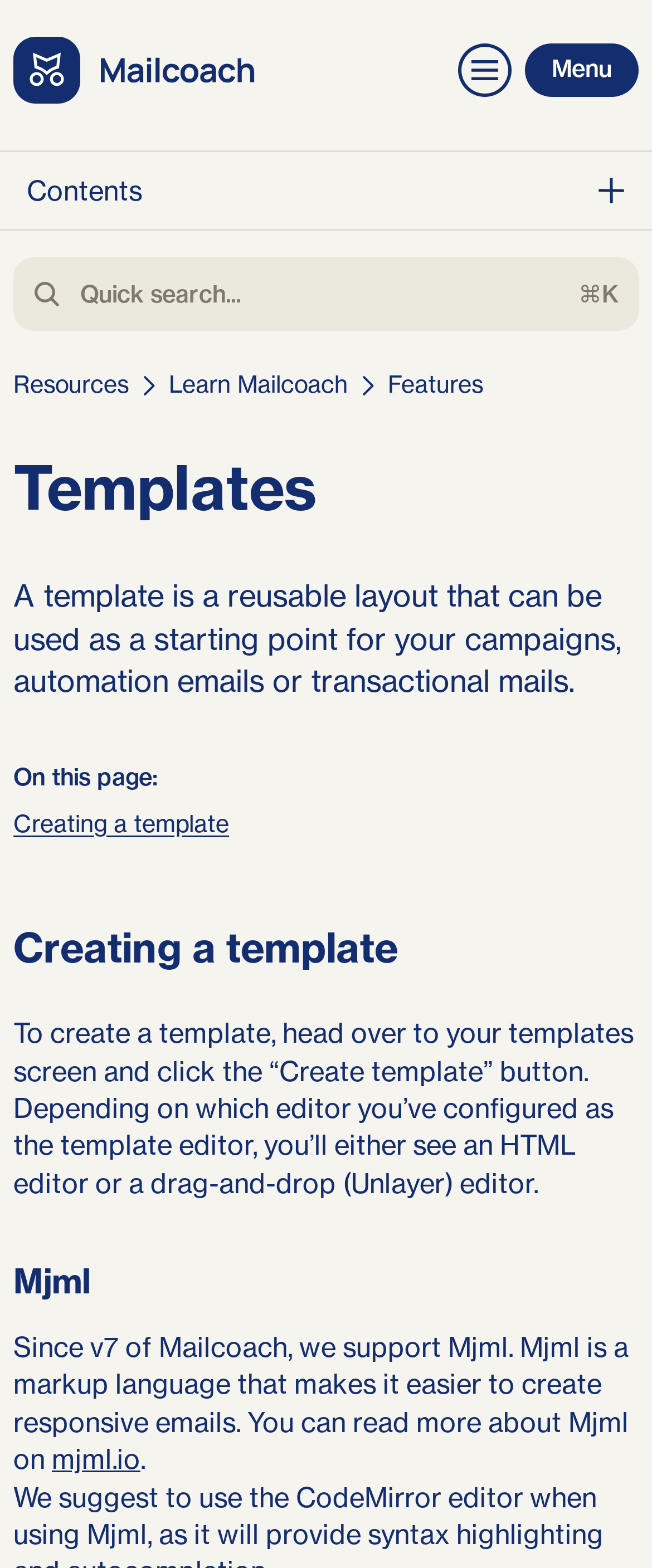Please specify the bounding box coordinates in the format (top-left x, top-left y, bottom-right x, bottom-right y), with all values as floating point numbers between 0 and 1. Identify the bounding box of the UI element described by: parent_node: ⌘K name="search" placeholder="Quick search..."

[0.021, 0.165, 0.979, 0.211]